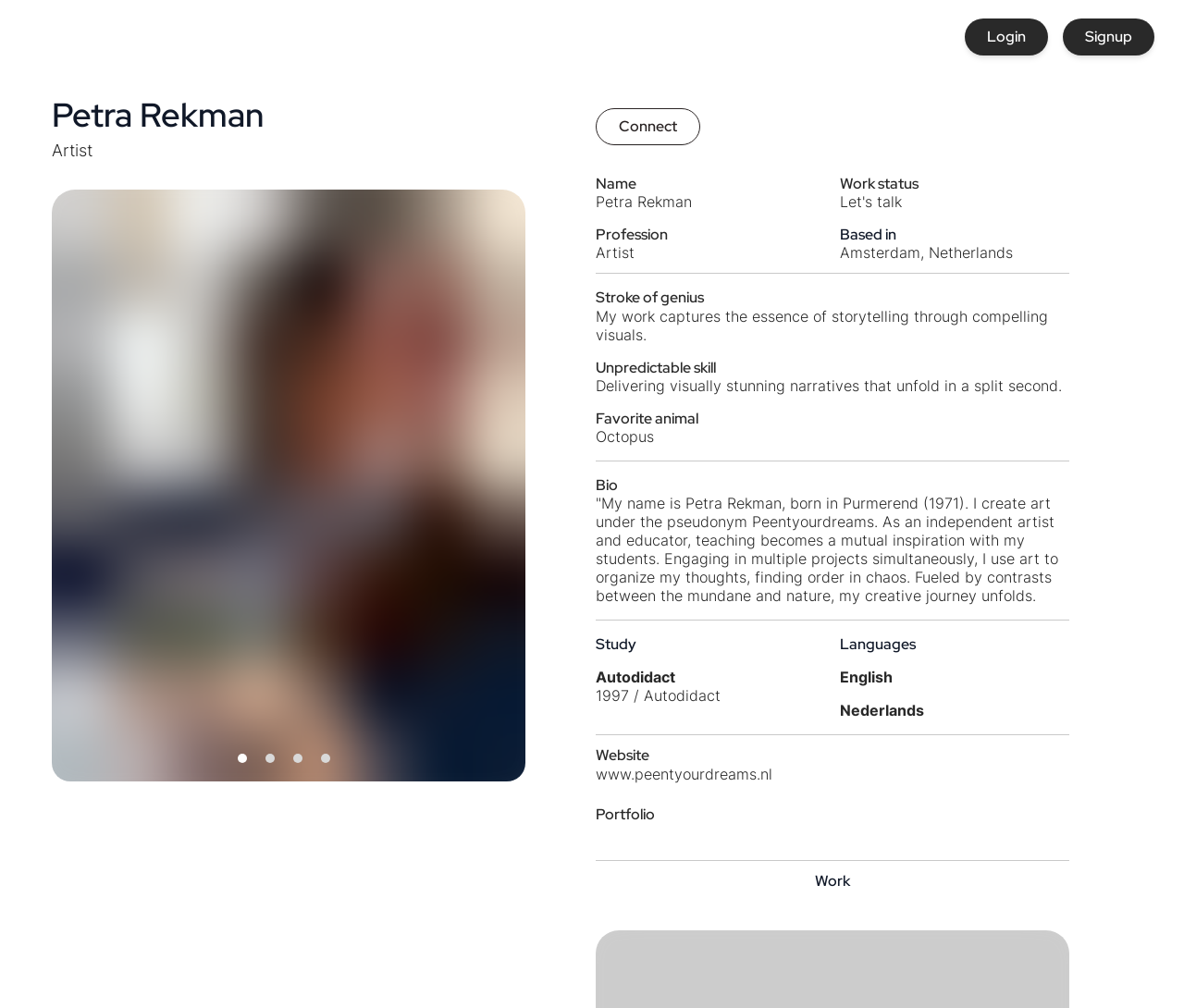Predict the bounding box of the UI element that fits this description: "Connect".

[0.503, 0.107, 0.591, 0.144]